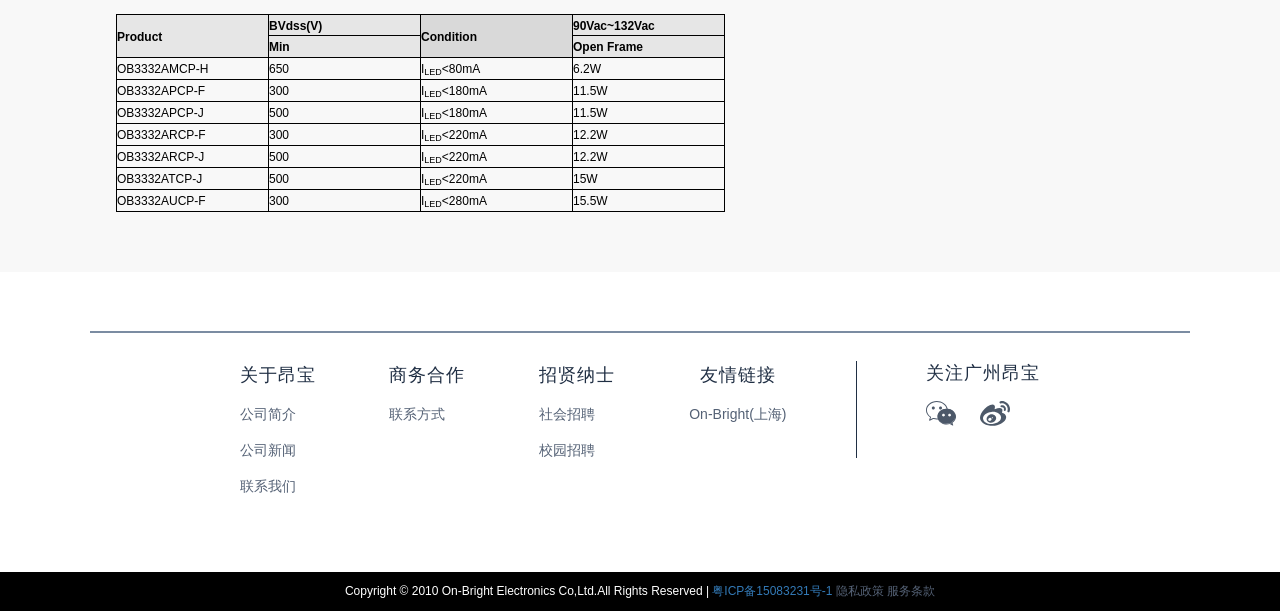How many links are there in the '关于昂宝' section?
Your answer should be a single word or phrase derived from the screenshot.

3